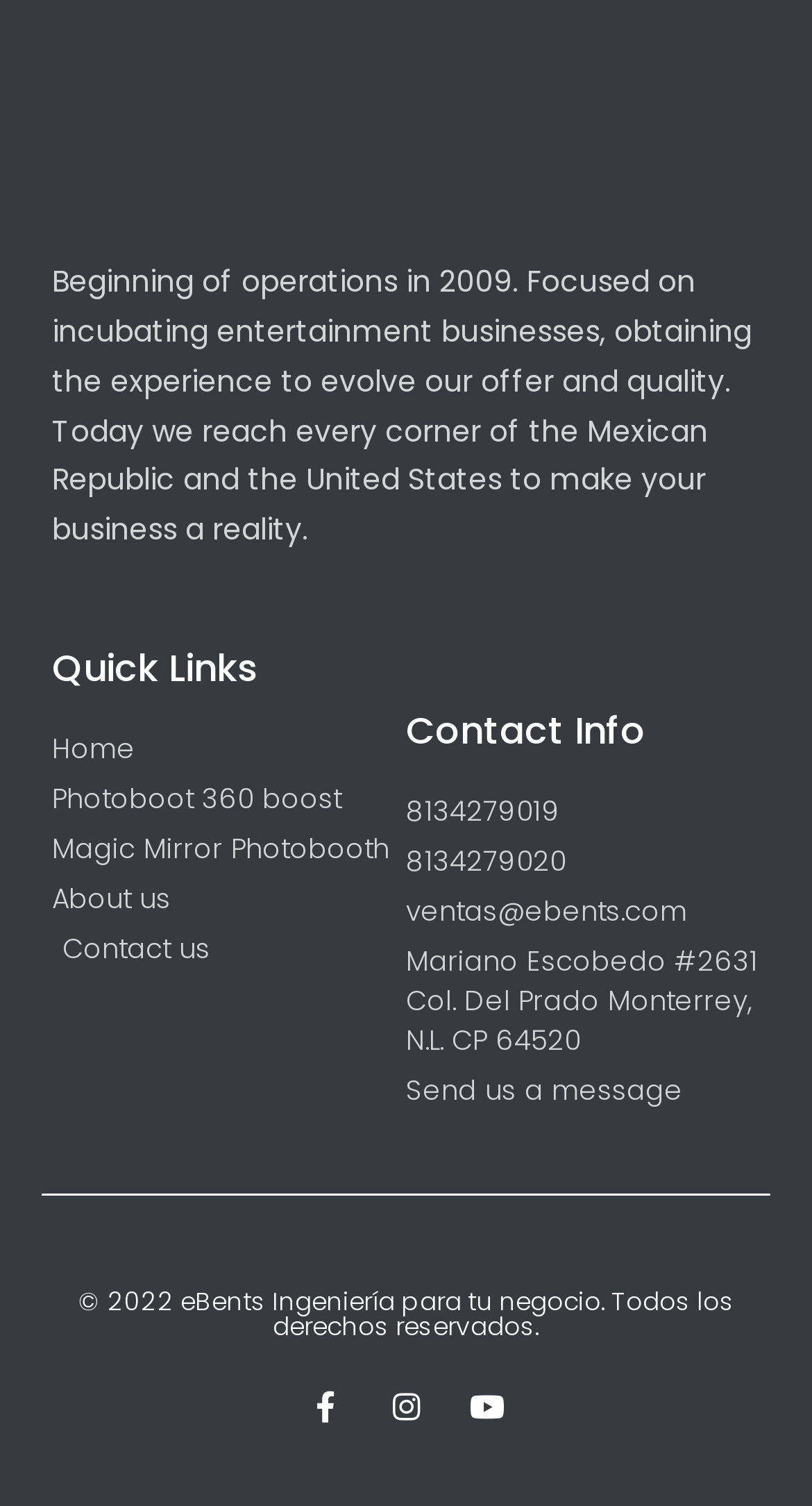Locate the bounding box of the UI element with the following description: "Facebook-f".

[0.381, 0.924, 0.419, 0.945]